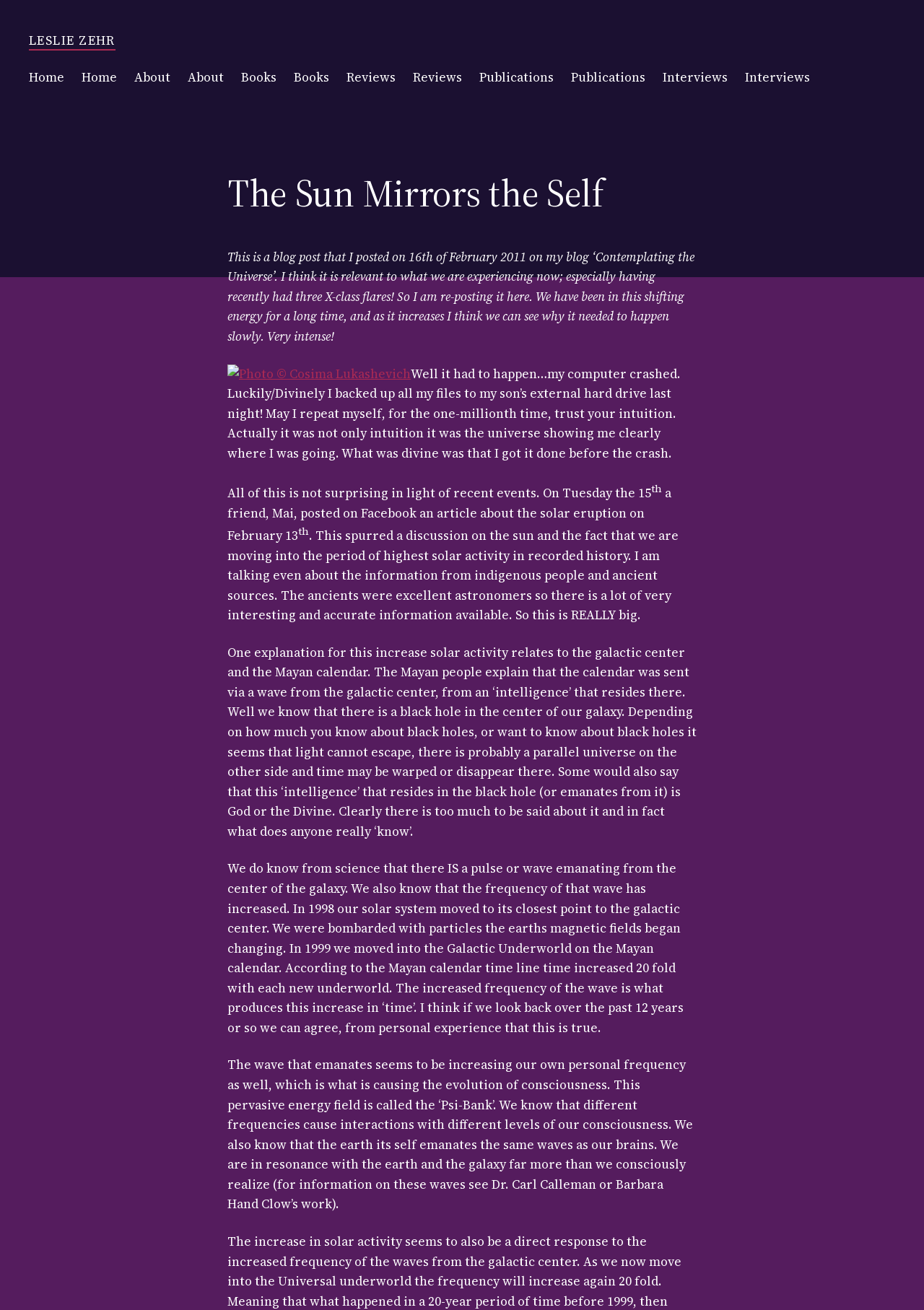Please find the bounding box coordinates (top-left x, top-left y, bottom-right x, bottom-right y) in the screenshot for the UI element described as follows: Leslie Zehr

[0.031, 0.024, 0.125, 0.037]